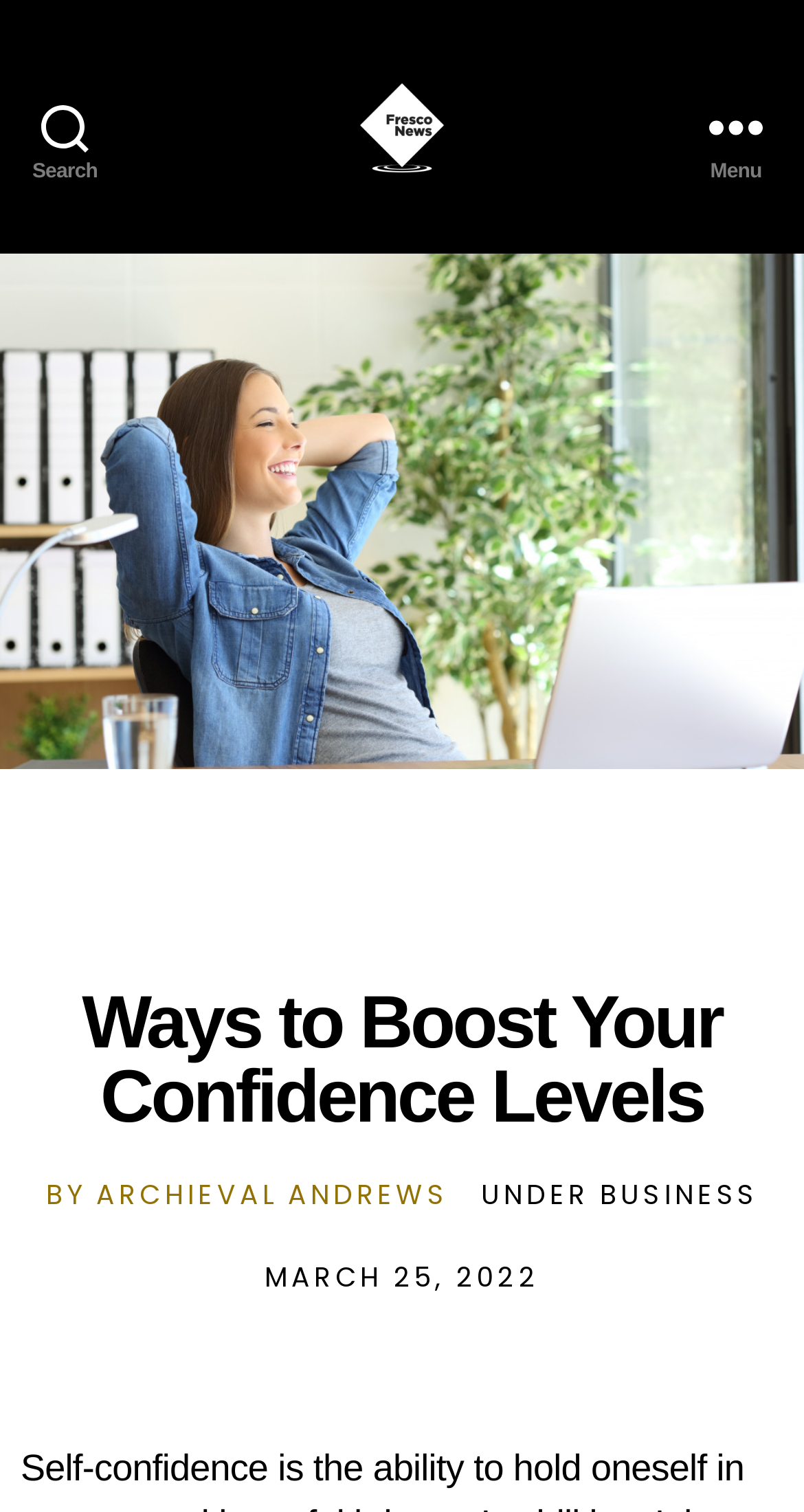How many navigation buttons are at the top of the webpage?
Utilize the information in the image to give a detailed answer to the question.

I counted the number of navigation buttons at the top of the webpage by looking at the button elements with small bounding box coordinates. There are two button elements, one with the text 'Search' and another with the text 'Menu', which suggests that there are two navigation buttons at the top of the webpage.